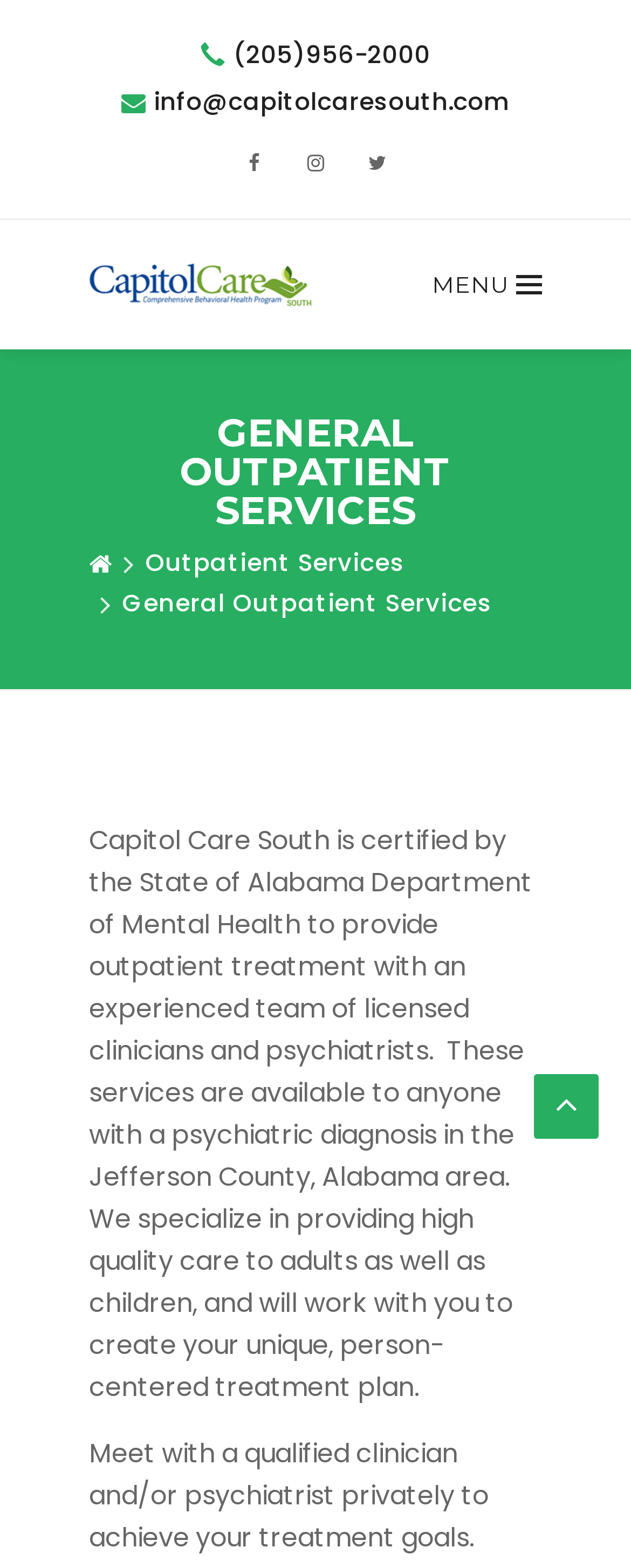What areas do they provide services to?
Based on the content of the image, thoroughly explain and answer the question.

I found the areas they provide services to by reading the StaticText element which states 'These services are available to anyone with a psychiatric diagnosis in the Jefferson County, Alabama area.'